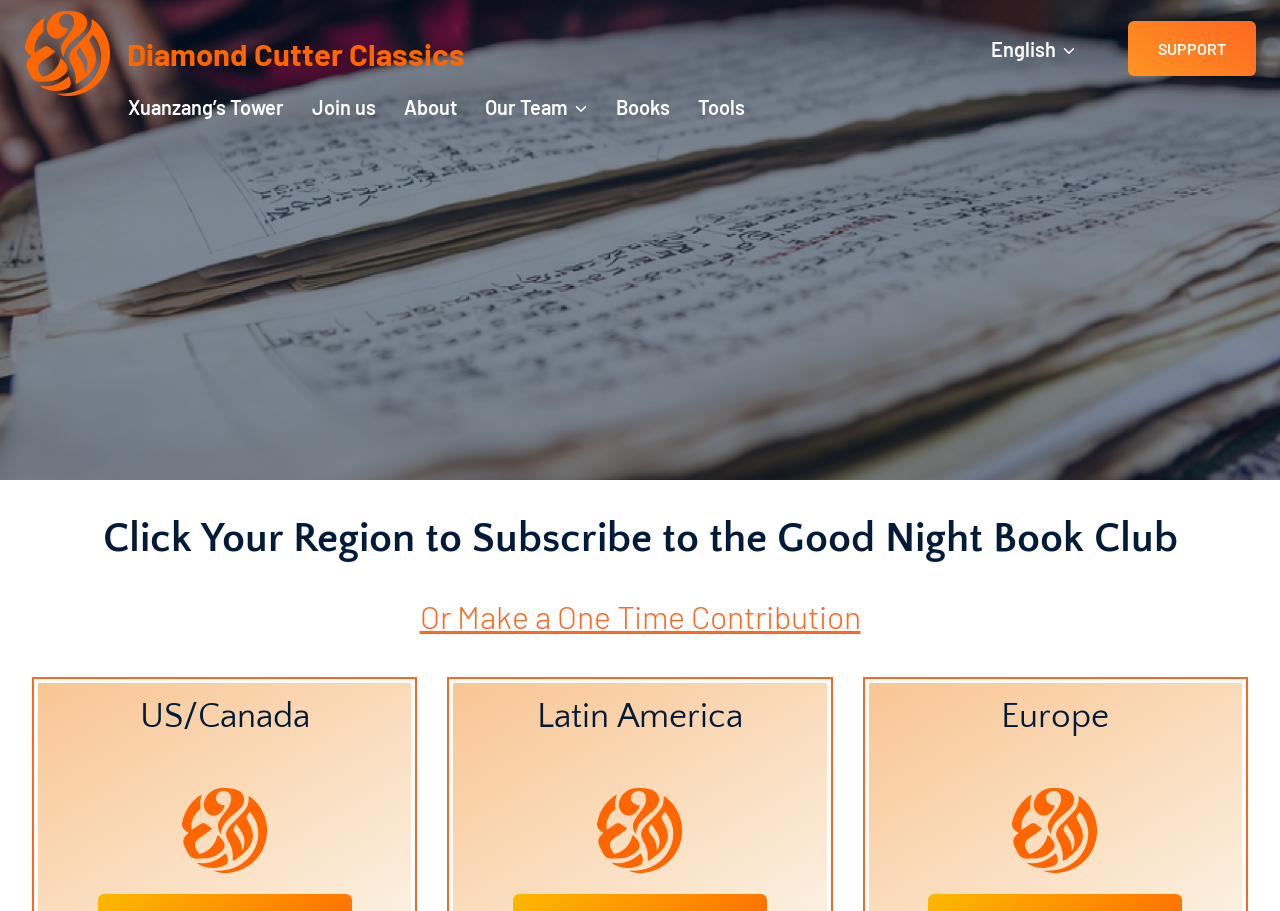Find the bounding box coordinates for the HTML element described in this sentence: "Books". Provide the coordinates as four float numbers between 0 and 1, in the format [left, top, right, bottom].

[0.47, 0.085, 0.534, 0.15]